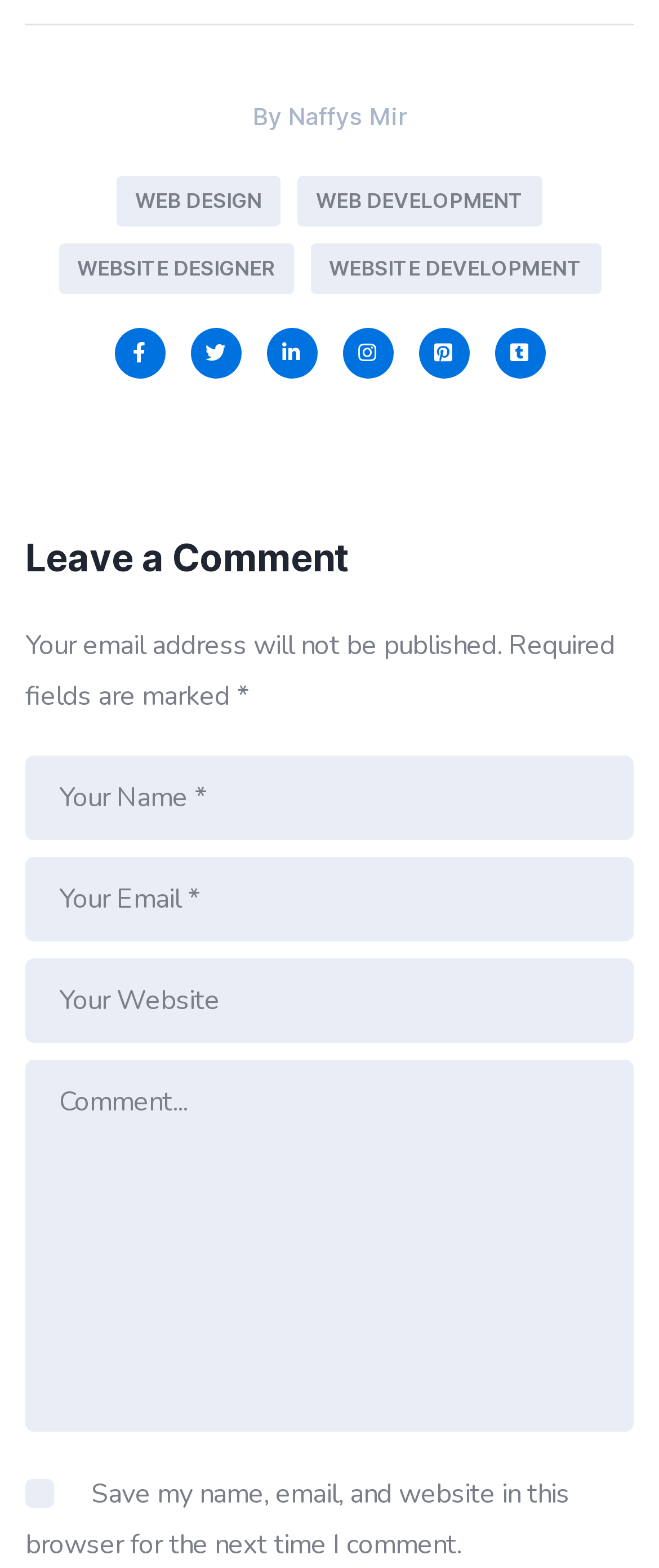Pinpoint the bounding box coordinates of the area that must be clicked to complete this instruction: "Click on WEB DESIGN".

[0.177, 0.112, 0.426, 0.144]